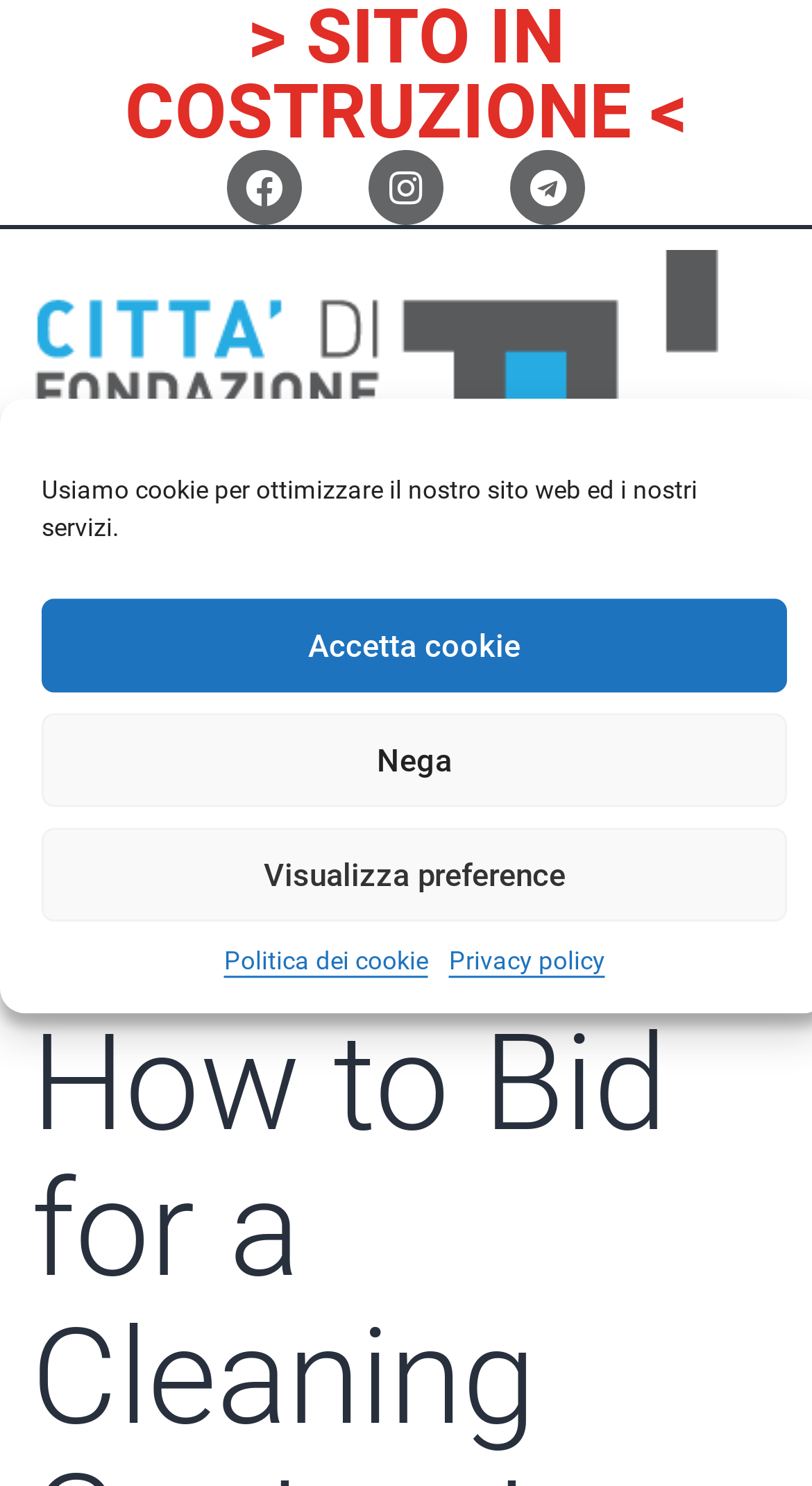Answer the following query with a single word or phrase:
What is the text above the 'Menu di commutazione' button?

SITO IN COSTRUZIONE